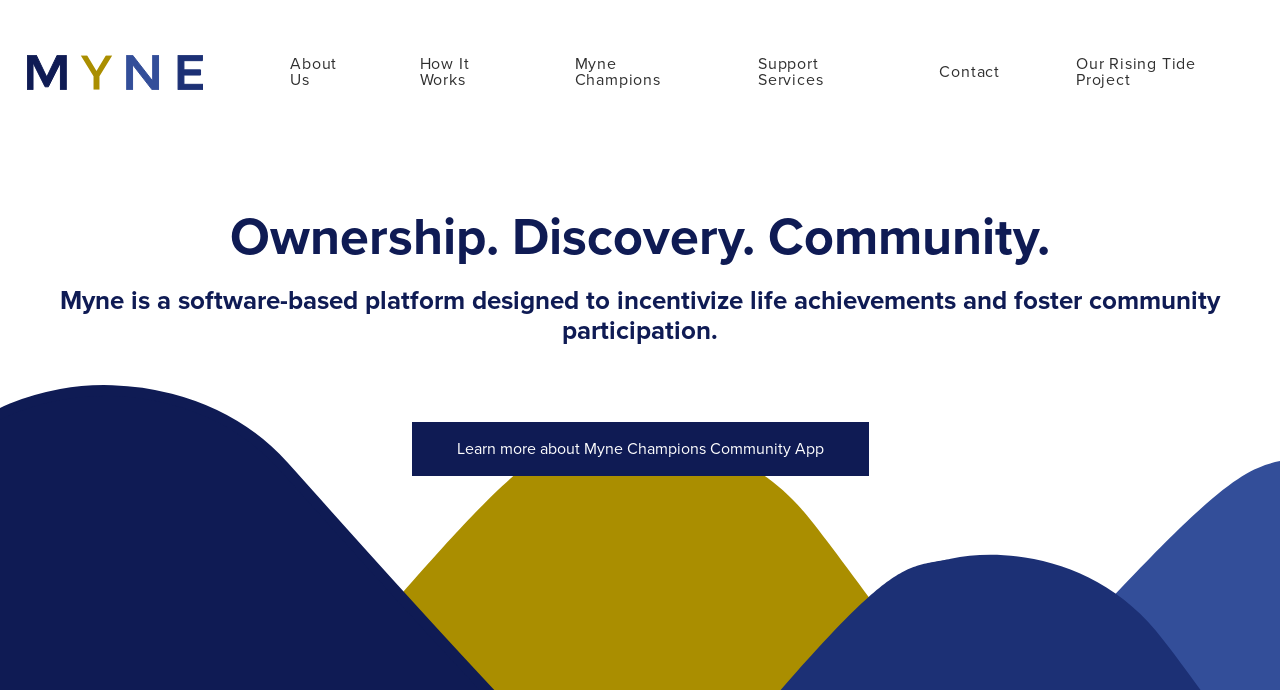Please identify the bounding box coordinates of the element that needs to be clicked to execute the following command: "Click on the 'About Us' link". Provide the bounding box using four float numbers between 0 and 1, formatted as [left, top, right, bottom].

[0.199, 0.055, 0.297, 0.154]